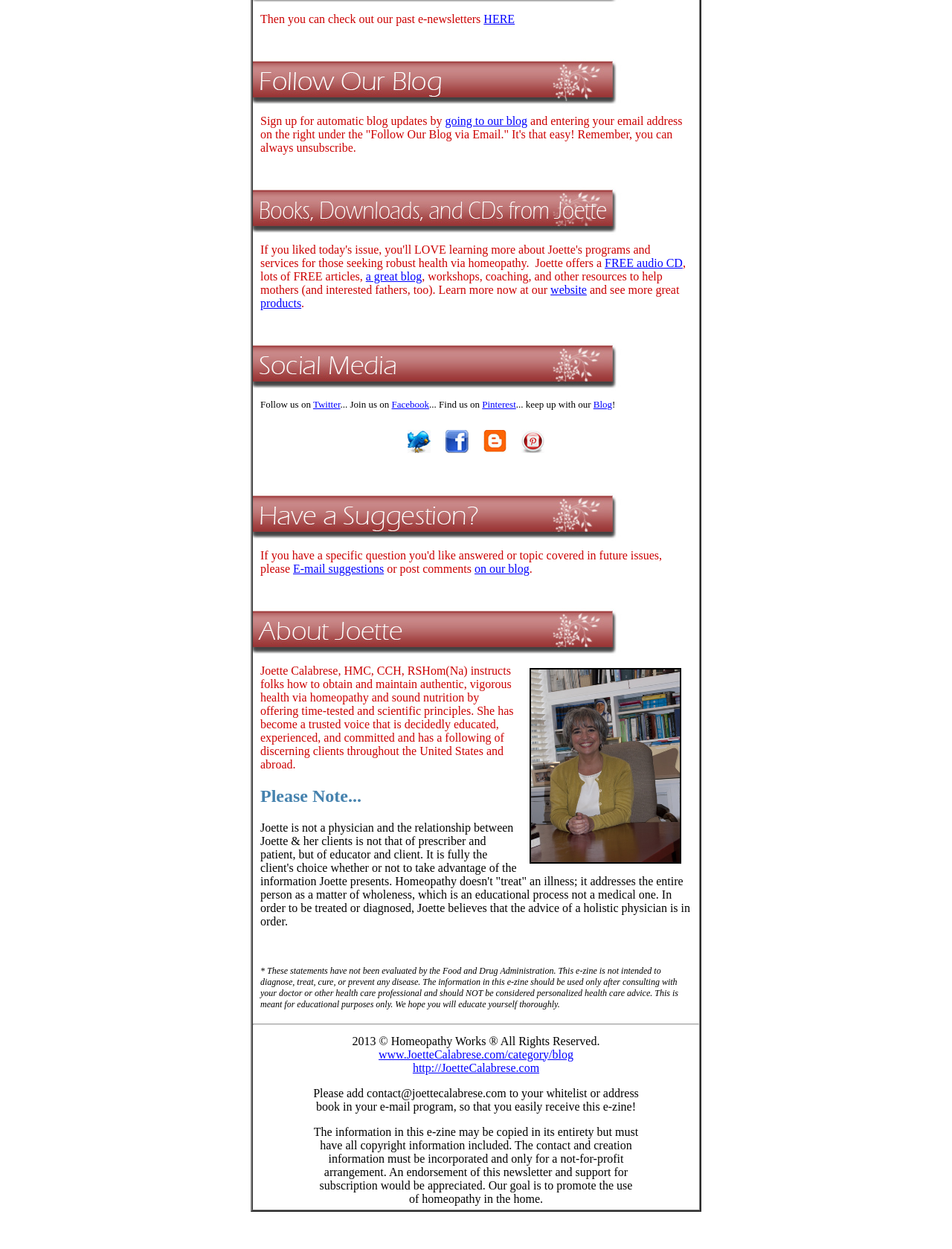What social media platforms can I follow Joette on?
Based on the screenshot, provide a one-word or short-phrase response.

Twitter, Facebook, Pinterest, Blog